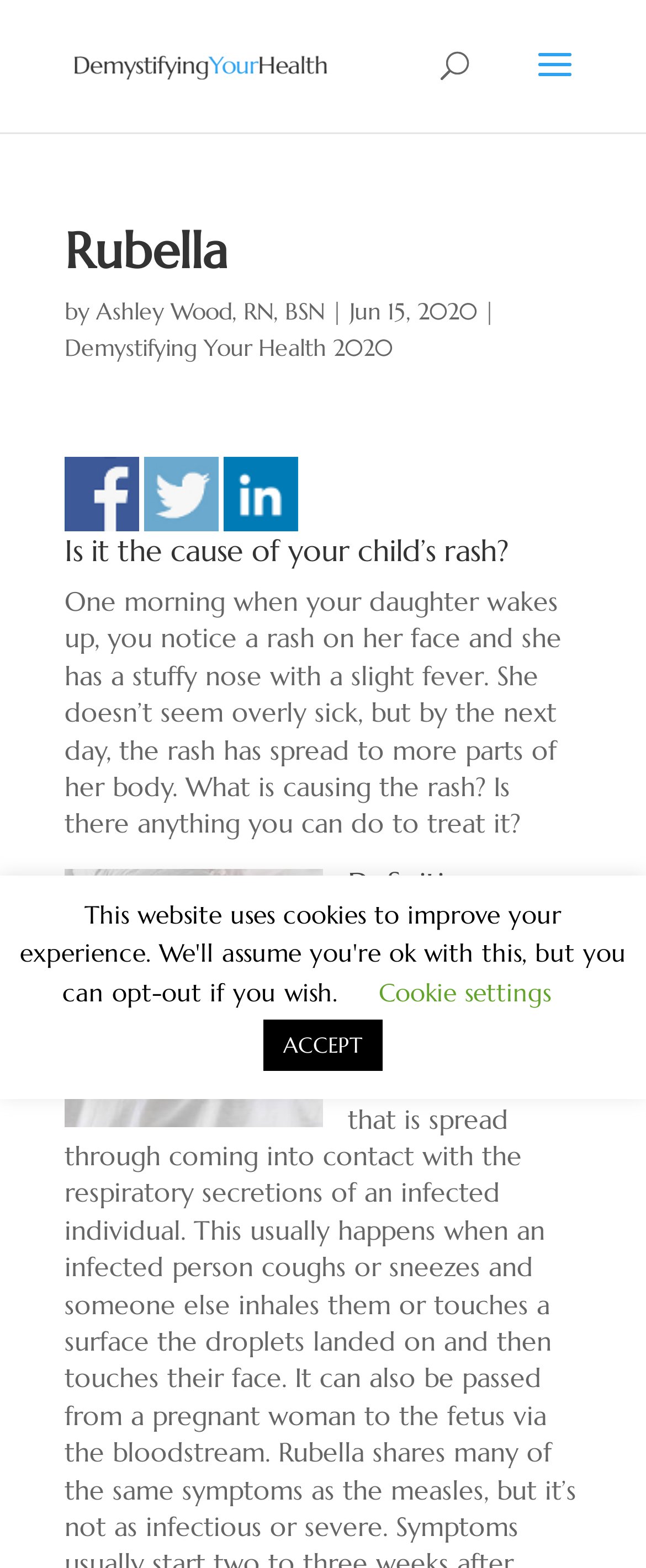Determine the bounding box coordinates of the target area to click to execute the following instruction: "Click on the link to Demystifying Your Health."

[0.113, 0.03, 0.513, 0.051]